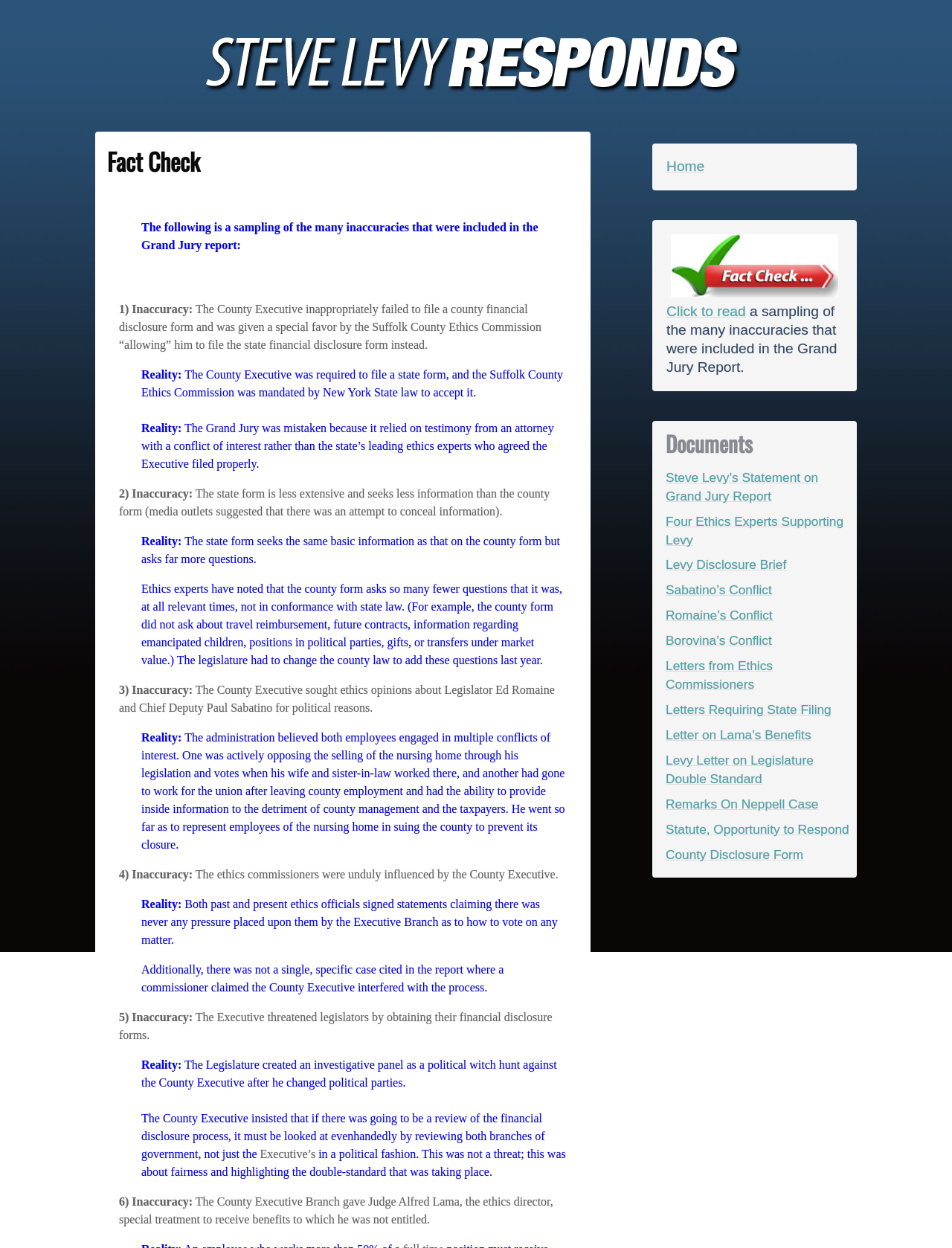Pinpoint the bounding box coordinates of the clickable element to carry out the following instruction: "Check Documents."

[0.699, 0.348, 0.893, 0.363]